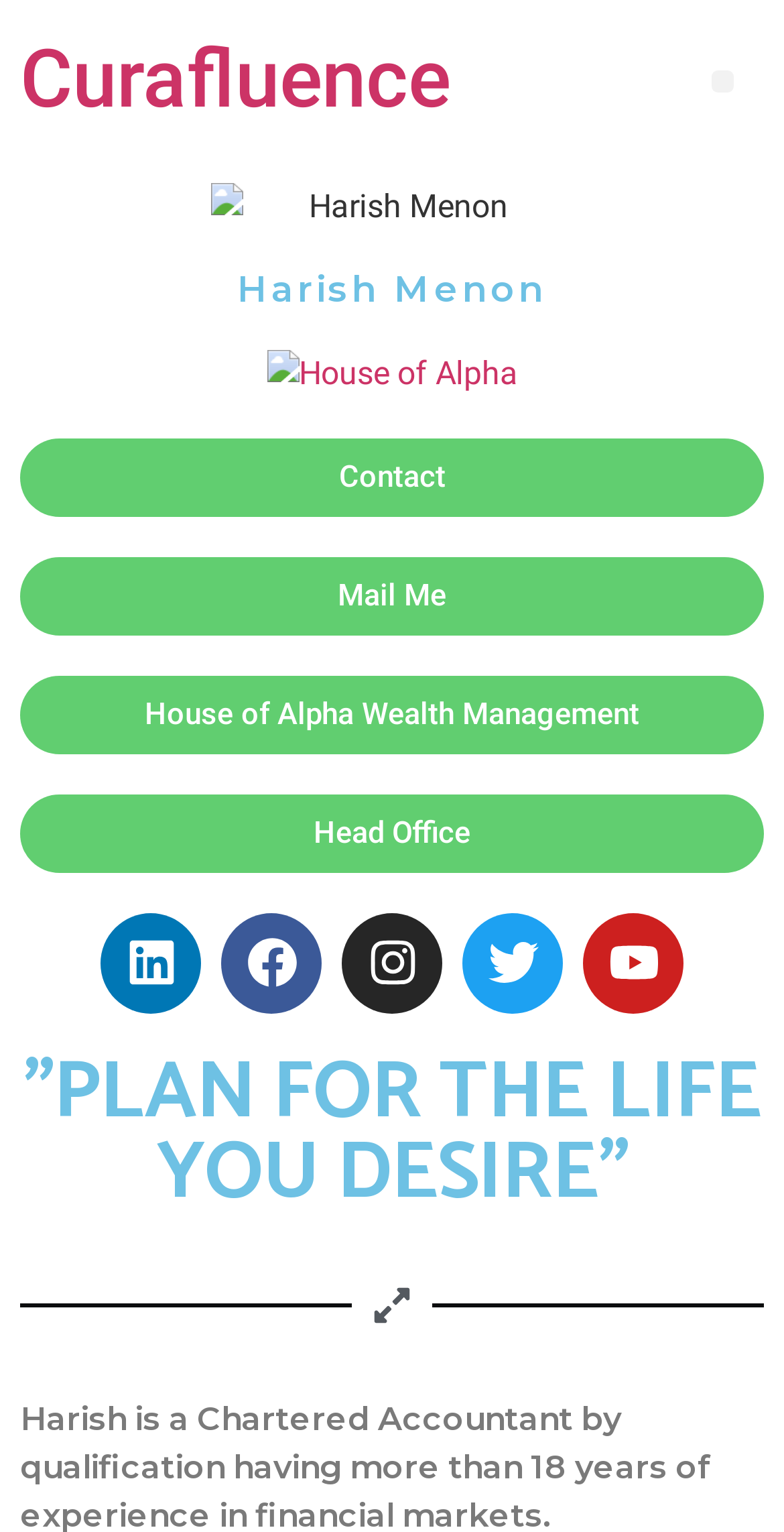Find the bounding box coordinates for the UI element that matches this description: "Mail Me".

[0.026, 0.363, 0.974, 0.414]